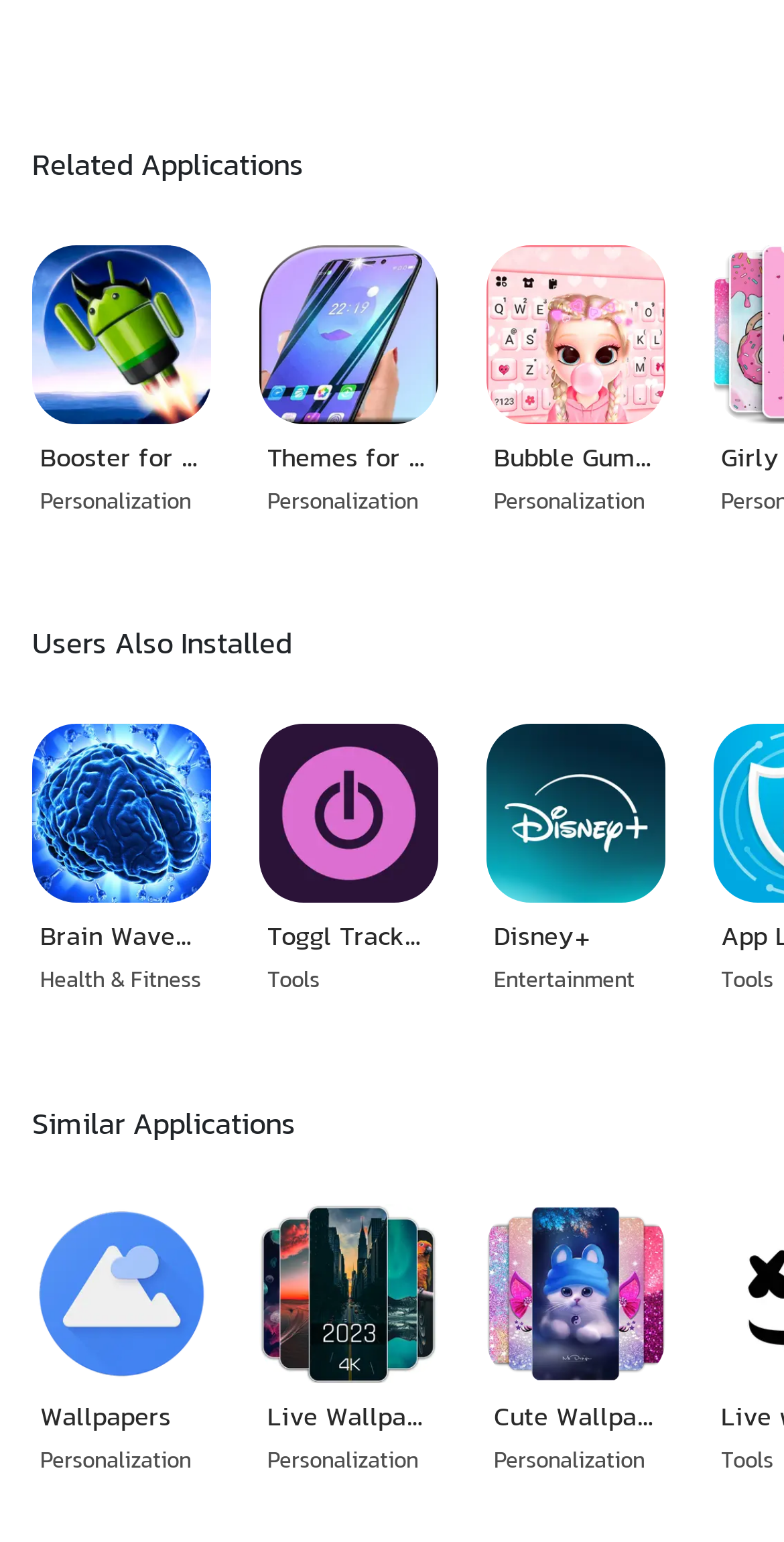Find the bounding box coordinates of the UI element according to this description: "Disney+ Entertainment".

[0.599, 0.459, 0.868, 0.67]